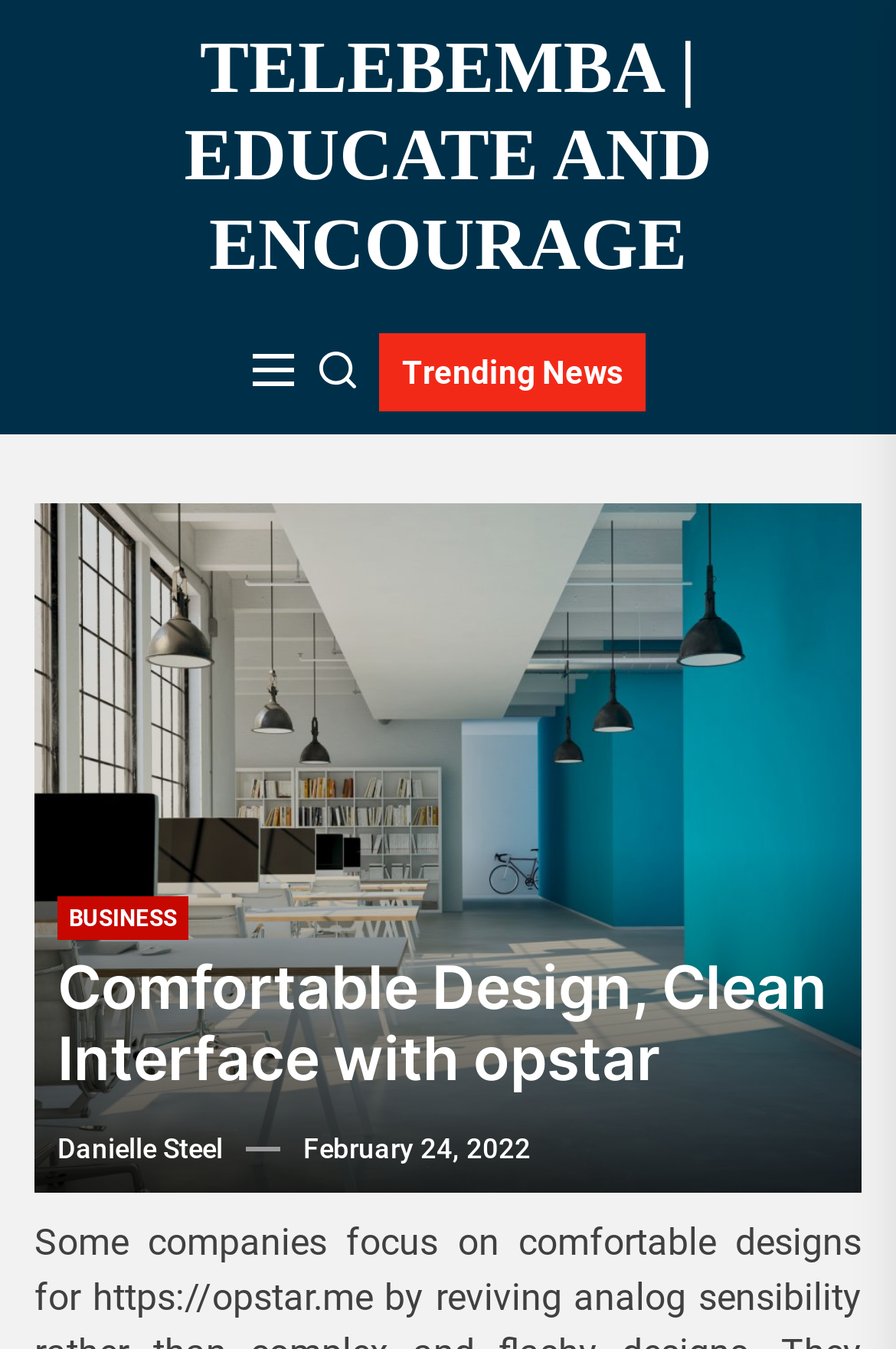Using the information from the screenshot, answer the following question thoroughly:
What is the theme of the webpage?

By analyzing the webpage structure and content, I found that the webpage focuses on comfortable designs and clean interfaces, which is reflected in the header 'Comfortable Design, Clean Interface with opstar'.